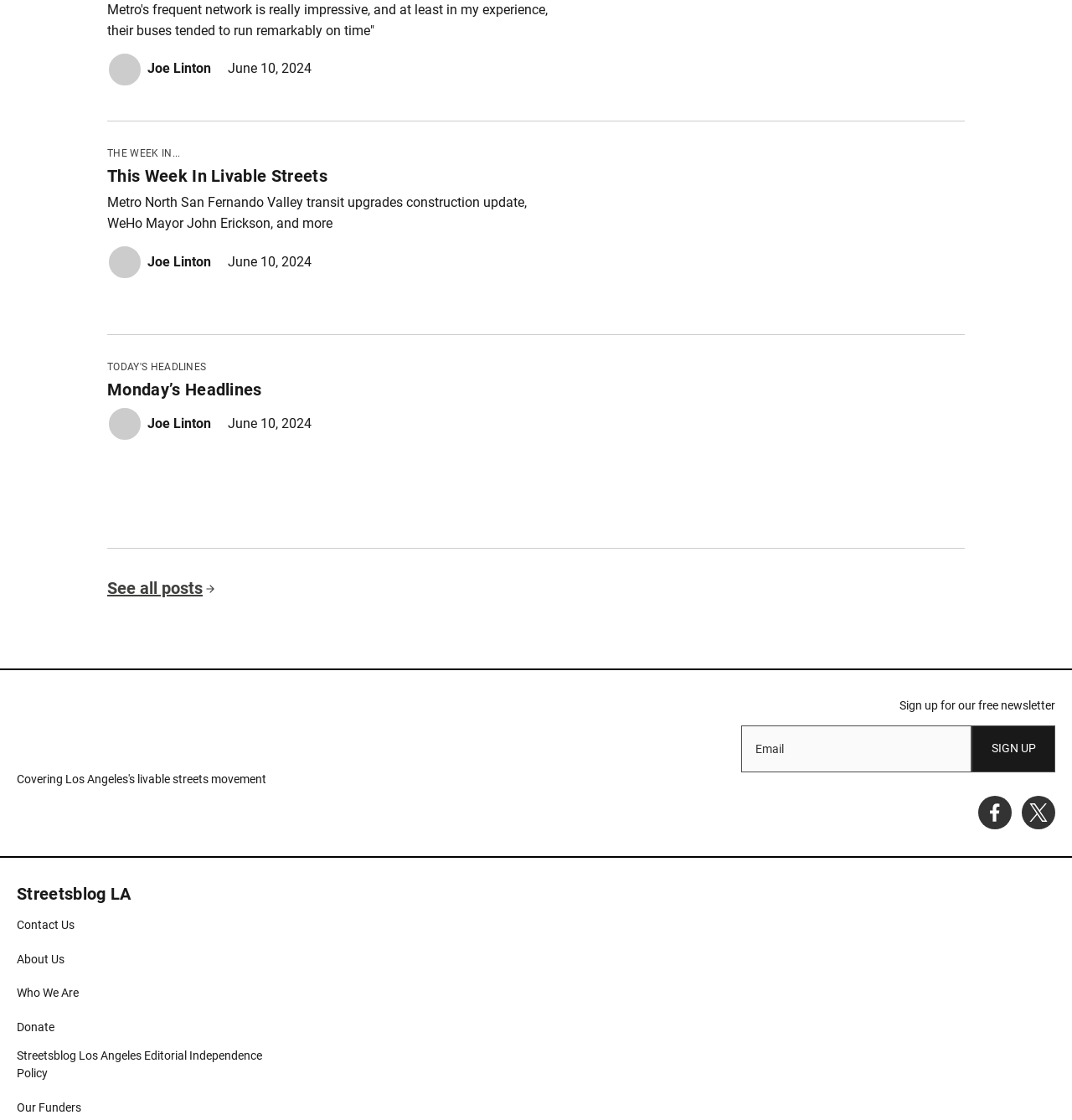Identify the bounding box coordinates of the clickable region necessary to fulfill the following instruction: "Visit the Facebook page of Streetsblog Los Angeles". The bounding box coordinates should be four float numbers between 0 and 1, i.e., [left, top, right, bottom].

[0.912, 0.71, 0.944, 0.74]